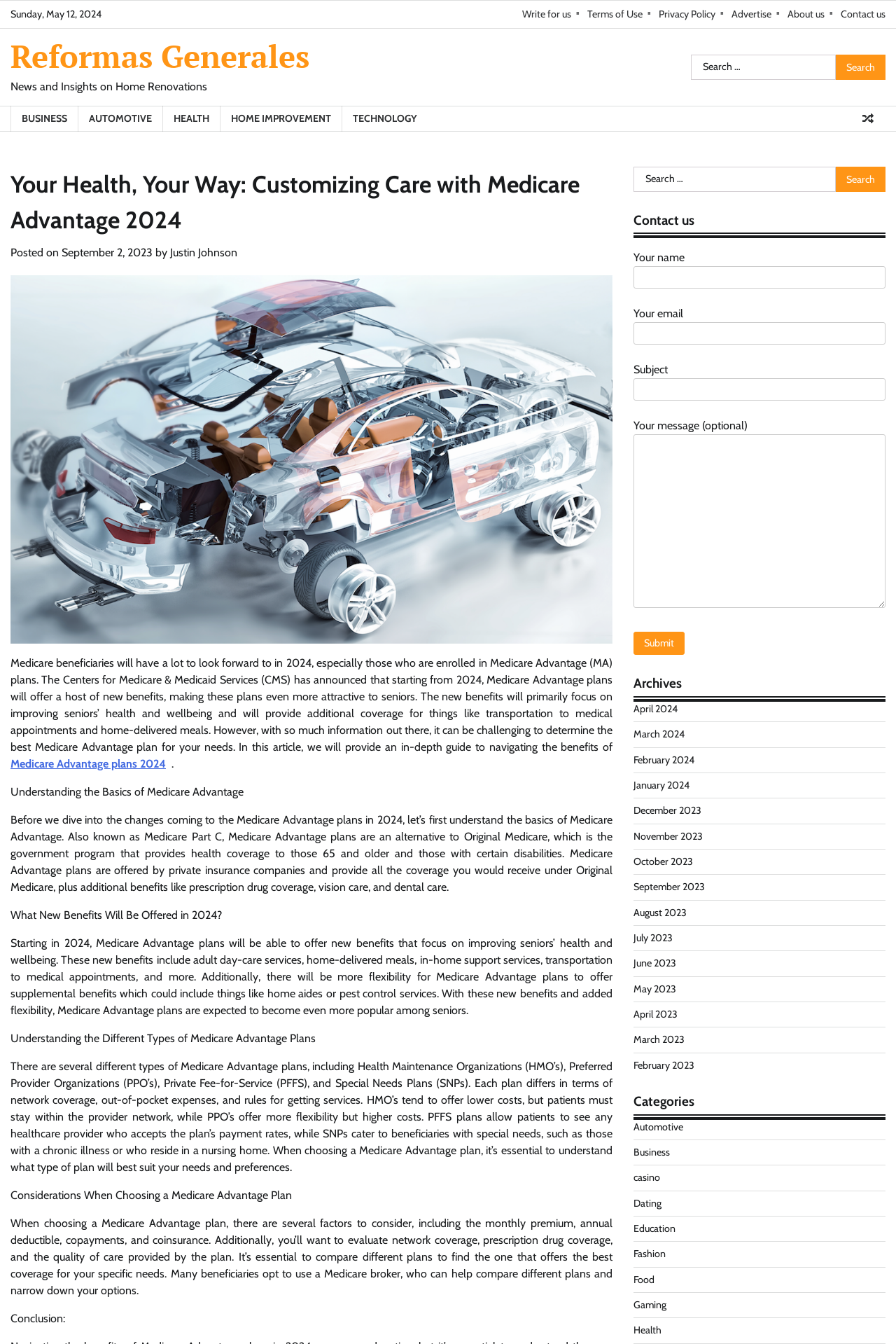What is the name of the author of the latest article?
Refer to the image and give a detailed answer to the query.

I found the name of the author of the latest article by looking at the 'by' section, which is located below the main heading. The author's name is 'Justin Johnson'.